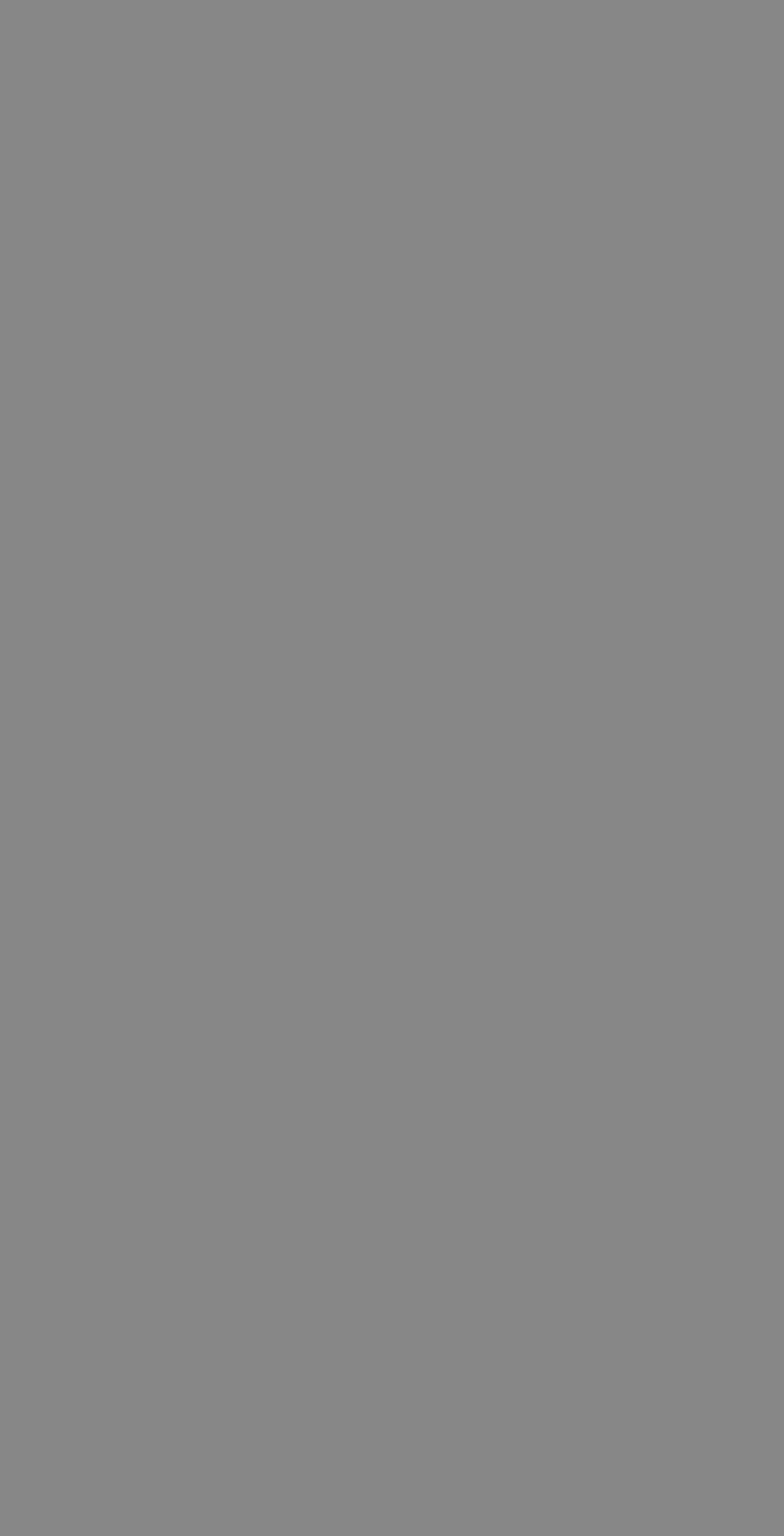Is there a 'Show More' button on the webpage?
Answer briefly with a single word or phrase based on the image.

Yes